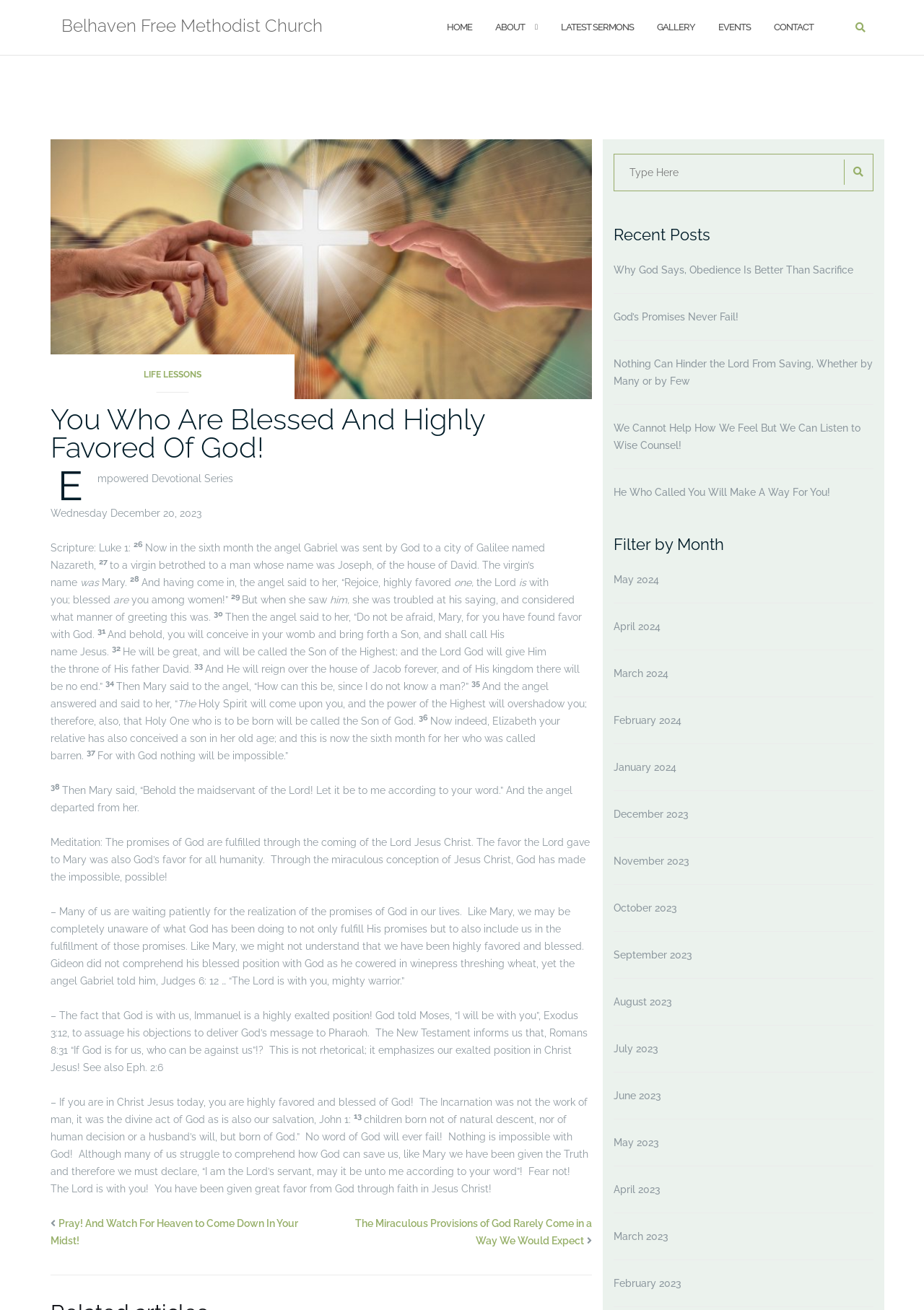Describe all the key features of the webpage in detail.

This webpage is from Belhaven Free Methodist Church, and its main content is a devotional series titled "Empowered Devotional Series" for Wednesday, December 20, 2023. The scripture reference is Luke 1:26. 

At the top of the page, there are several links to navigate to different sections of the website, including "HOME", "ABOUT", "LATEST SERMONS", "GALLERY", "EVENTS", and "CONTACT". 

Below the navigation links, there is a header section with a title "You Who Are Blessed And Highly Favored Of God!" and a link to "LIFE LESSONS". 

The main content of the devotional series is a passage from Luke 1, which is displayed in a clear and readable format. The passage is divided into verses, and each verse is numbered. 

Following the scripture passage, there is a meditation section that reflects on the promises of God fulfilled through the coming of the Lord Jesus Christ. The meditation is divided into several paragraphs, each exploring a different aspect of God's favor and blessing. 

At the bottom of the page, there are two links to related devotional articles, "Pray! And Watch For Heaven to Come Down In Your Midst!" and "The Miraculous Provisions of God Rarely Come in a Way We Would Expect". 

On the right side of the page, there is a search box where users can type in keywords to search for specific content on the website.